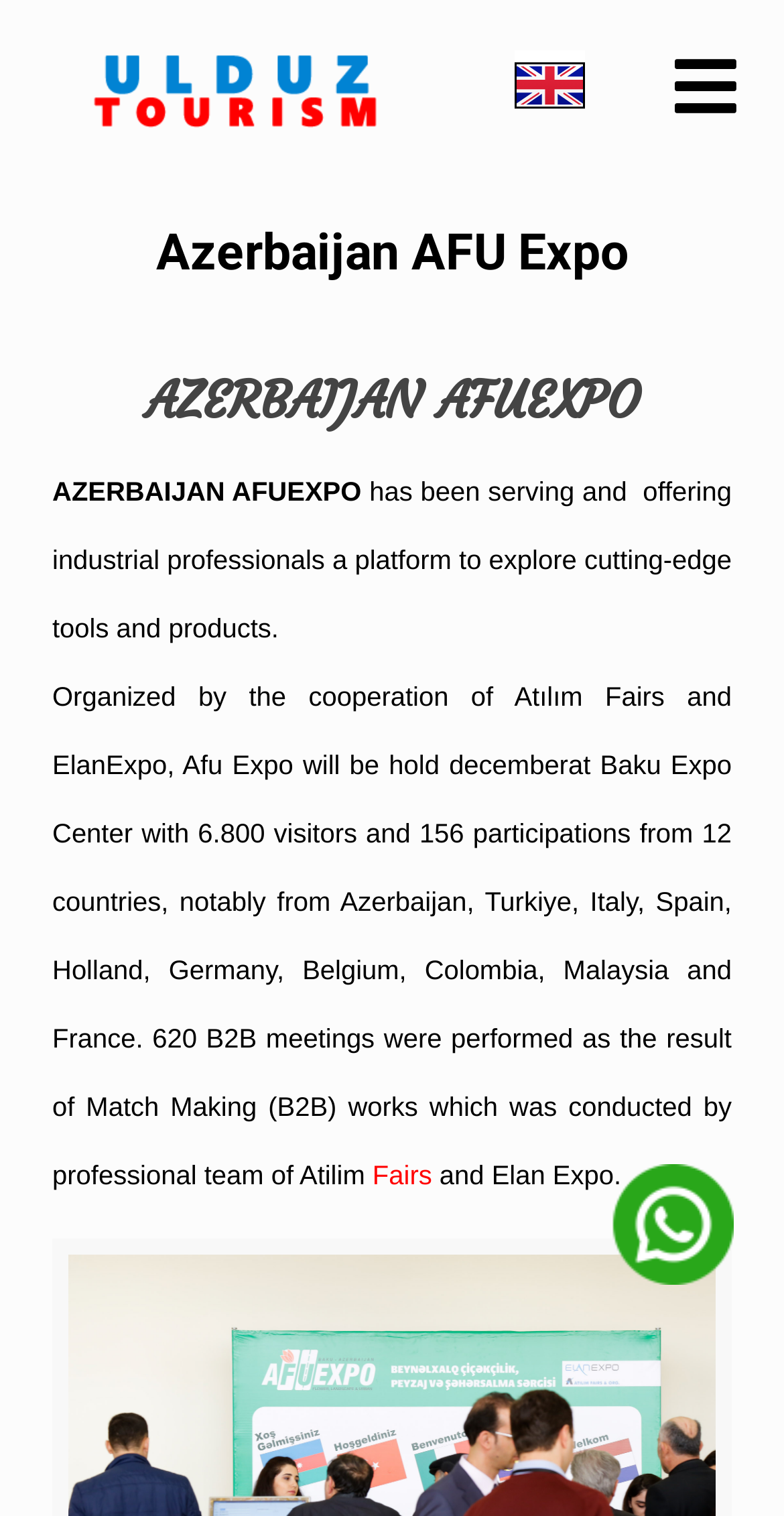What is the name of the organization that cooperated with ElanExpo?
Based on the screenshot, answer the question with a single word or phrase.

Atılım Fairs